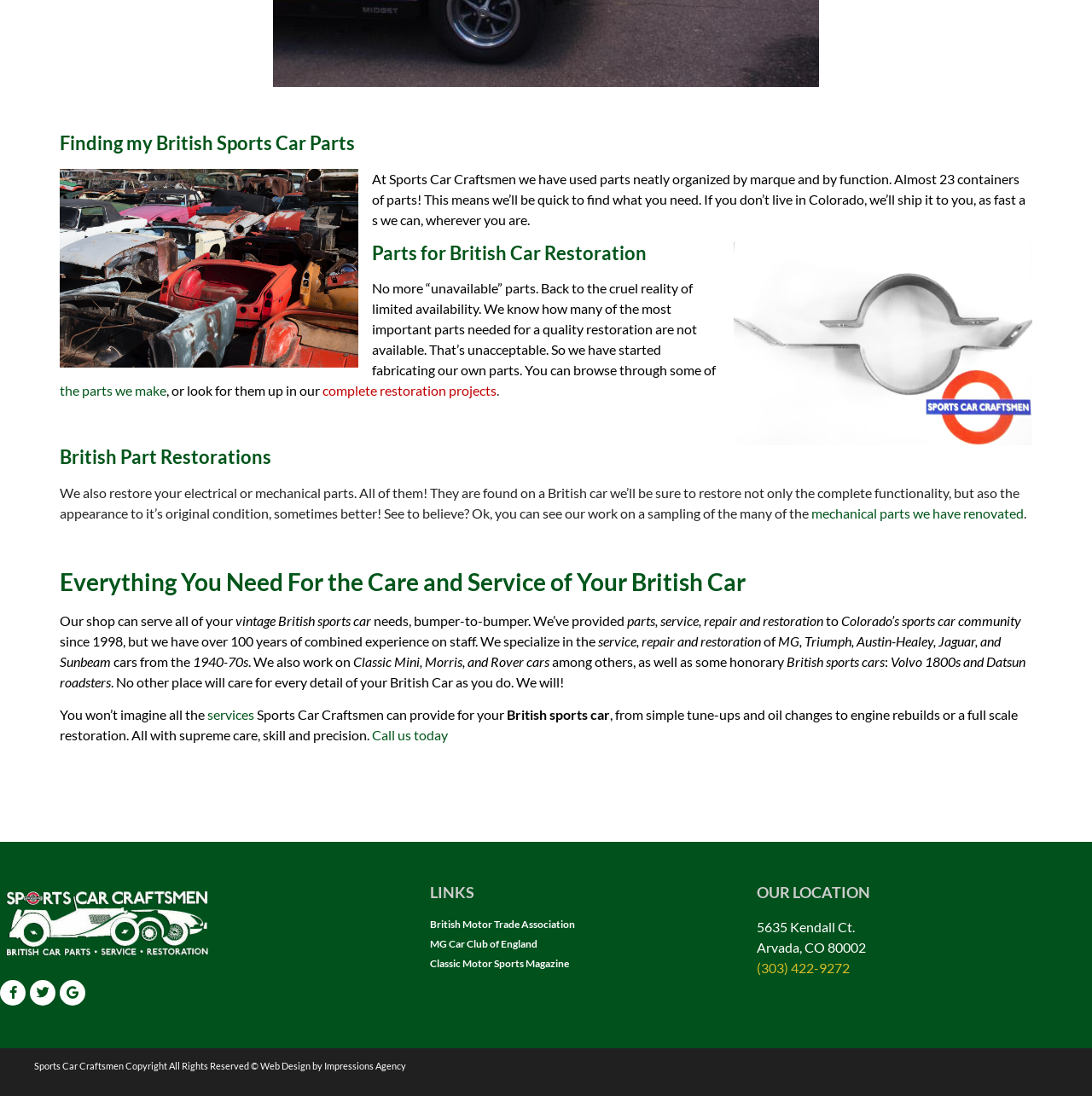Where is Sports Car Craftsmen located? Observe the screenshot and provide a one-word or short phrase answer.

Arvada, CO 80002